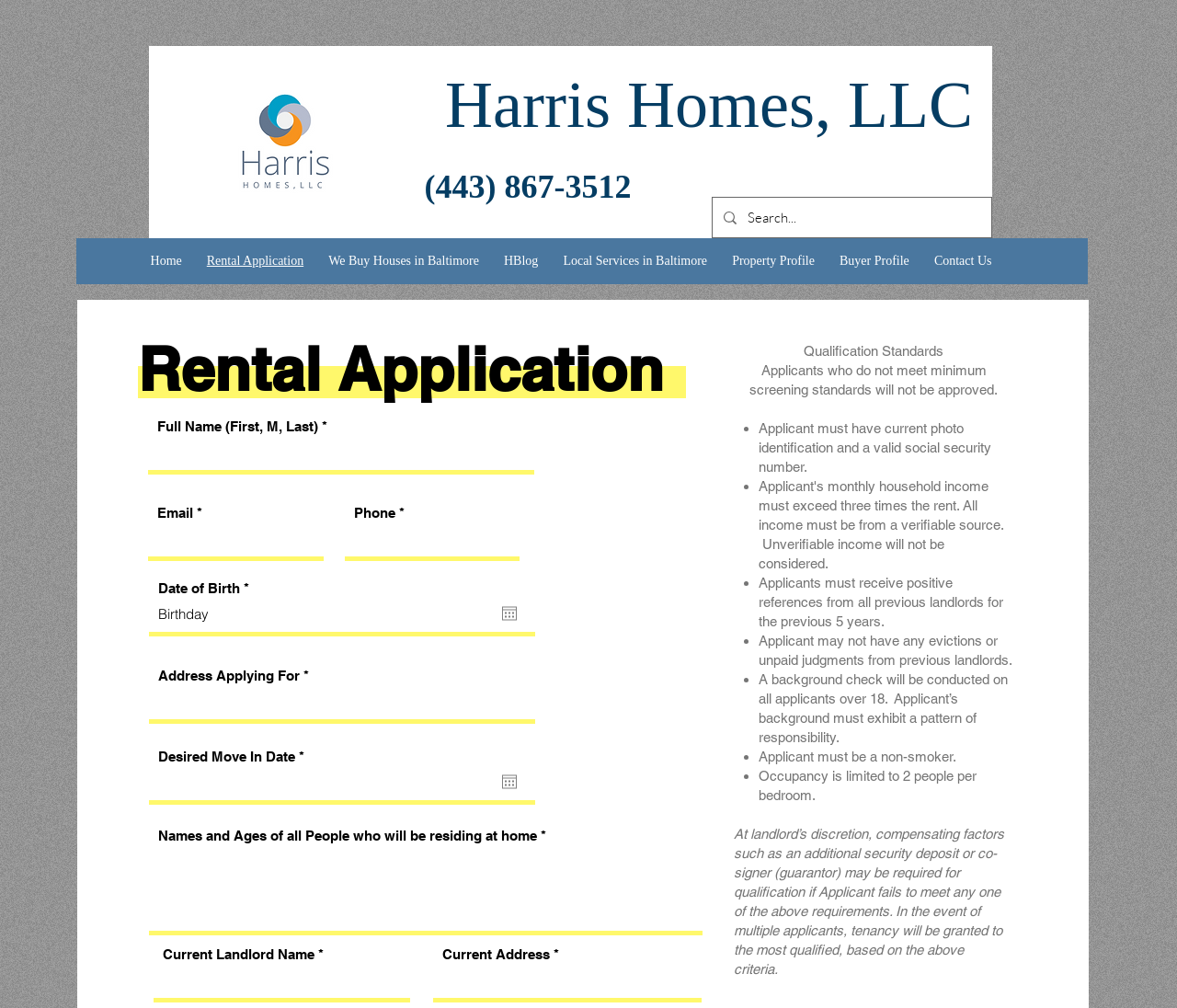What is the company name? Analyze the screenshot and reply with just one word or a short phrase.

Harris Homes, LLC